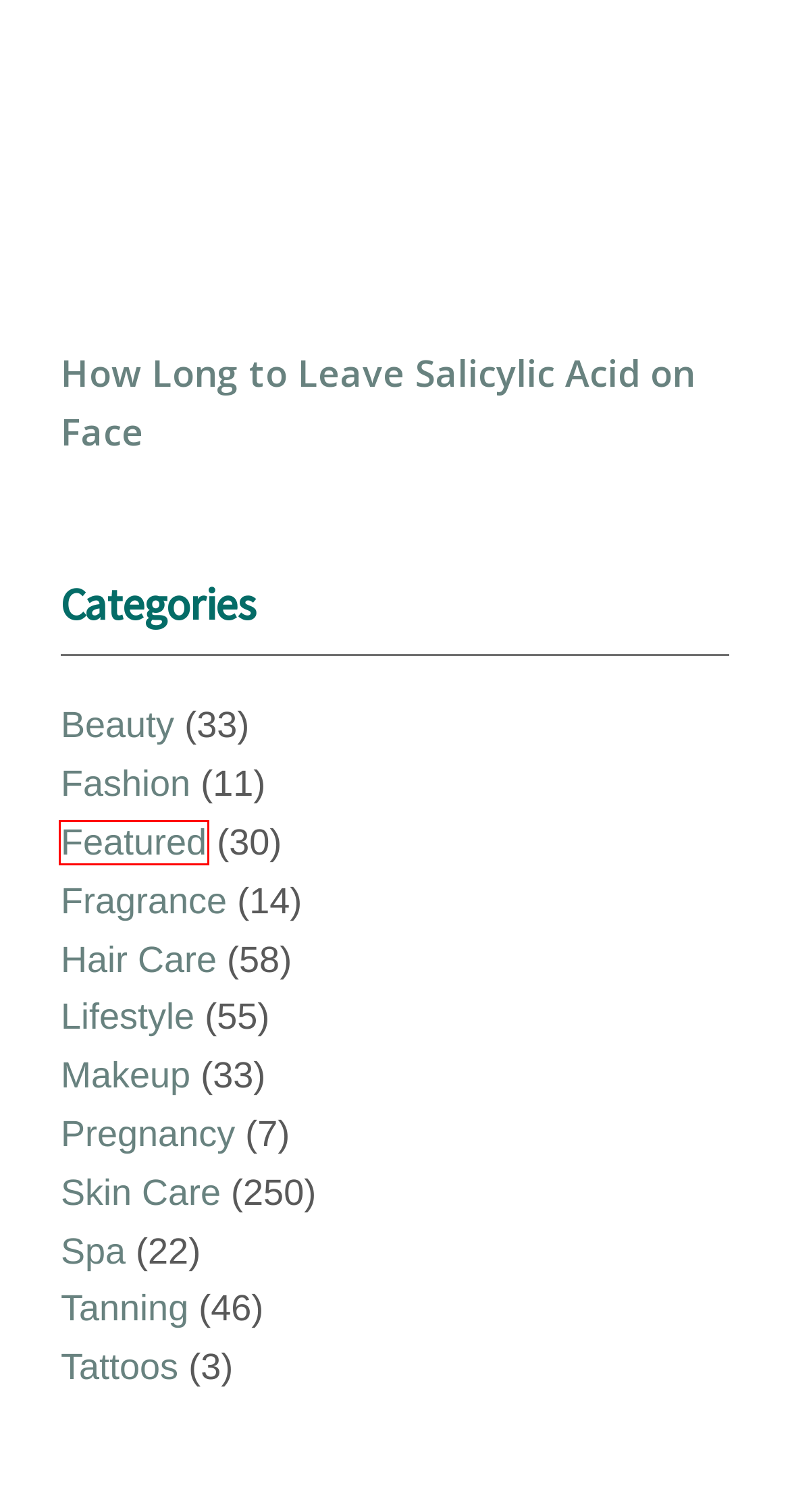Examine the screenshot of a webpage with a red bounding box around a UI element. Your task is to identify the webpage description that best corresponds to the new webpage after clicking the specified element. The given options are:
A. Beauty Archives - Emerald Spa
B. Tanning Archives - Emerald Spa
C. Makeup Archives - Emerald Spa
D. Pregnancy Archives - Emerald Spa
E. Spa Archives - Emerald Spa
F. Lifestyle Archives - Emerald Spa
G. Hair Care Archives - Emerald Spa
H. Featured Archives - Emerald Spa

H